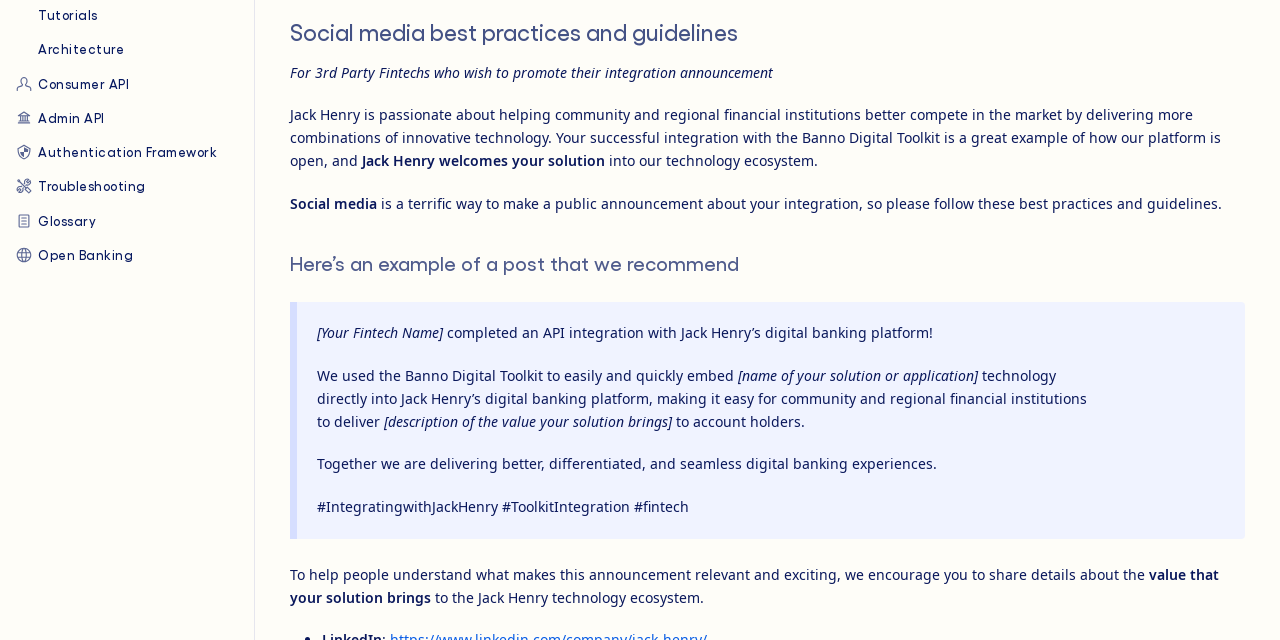Find the bounding box coordinates of the UI element according to this description: "Consumer API".

[0.012, 0.113, 0.187, 0.146]